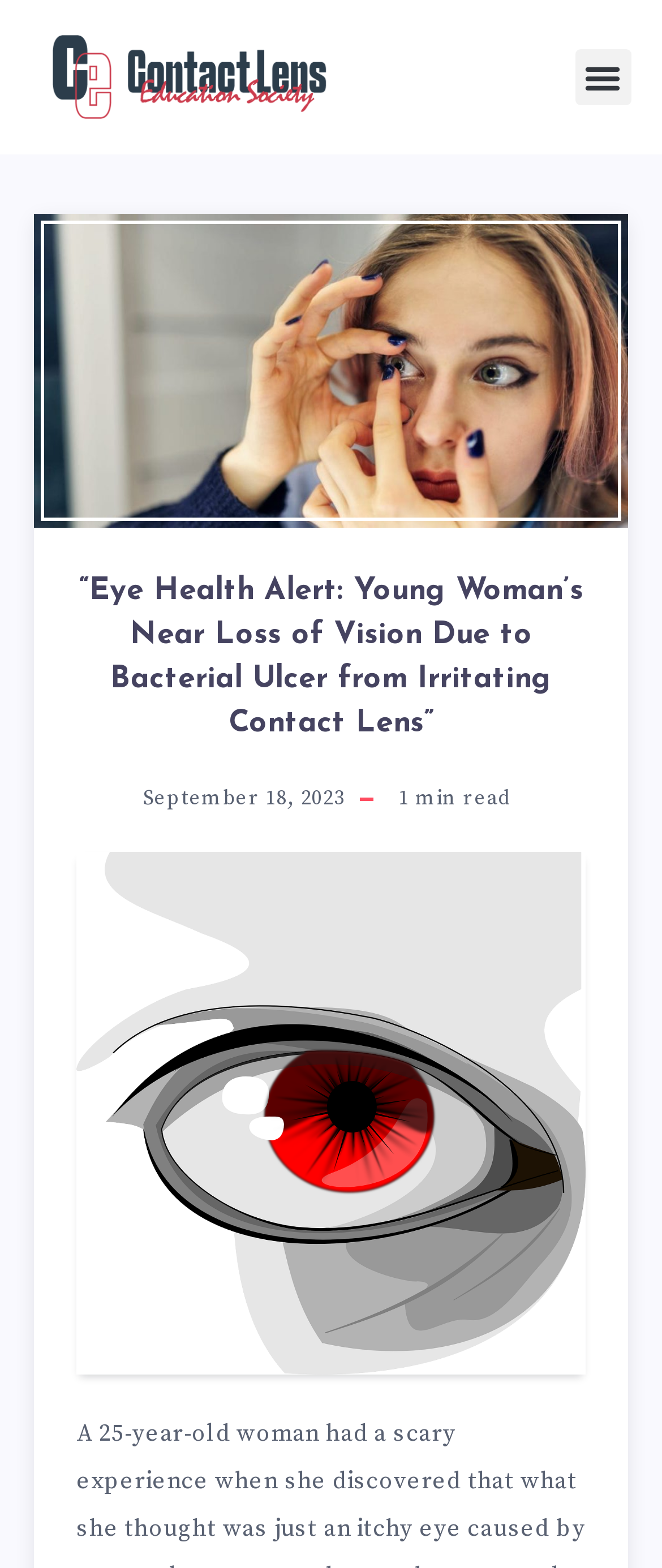Give a detailed account of the webpage, highlighting key information.

The webpage is about a health alert concerning a 25-year-old woman who nearly lost her eye due to a bacterial ulcer caused by an irritating contact lens. 

At the top right corner, there is a button labeled "Menu Toggle". Below it, there is a header section that spans most of the width of the page. Within this section, there is a large image on the left, taking up about a third of the width, and a heading that reads "Eye Health Alert: Young Woman's Near Loss of Vision Due to Bacterial Ulcer from Irritating Contact Lens" on the right. 

Below the heading, there is a timestamp indicating the date "September 18, 2023", followed by a text "min read" on the right. 

Further down, there is another large image that occupies most of the width of the page, likely an illustration or a photo related to the health alert.